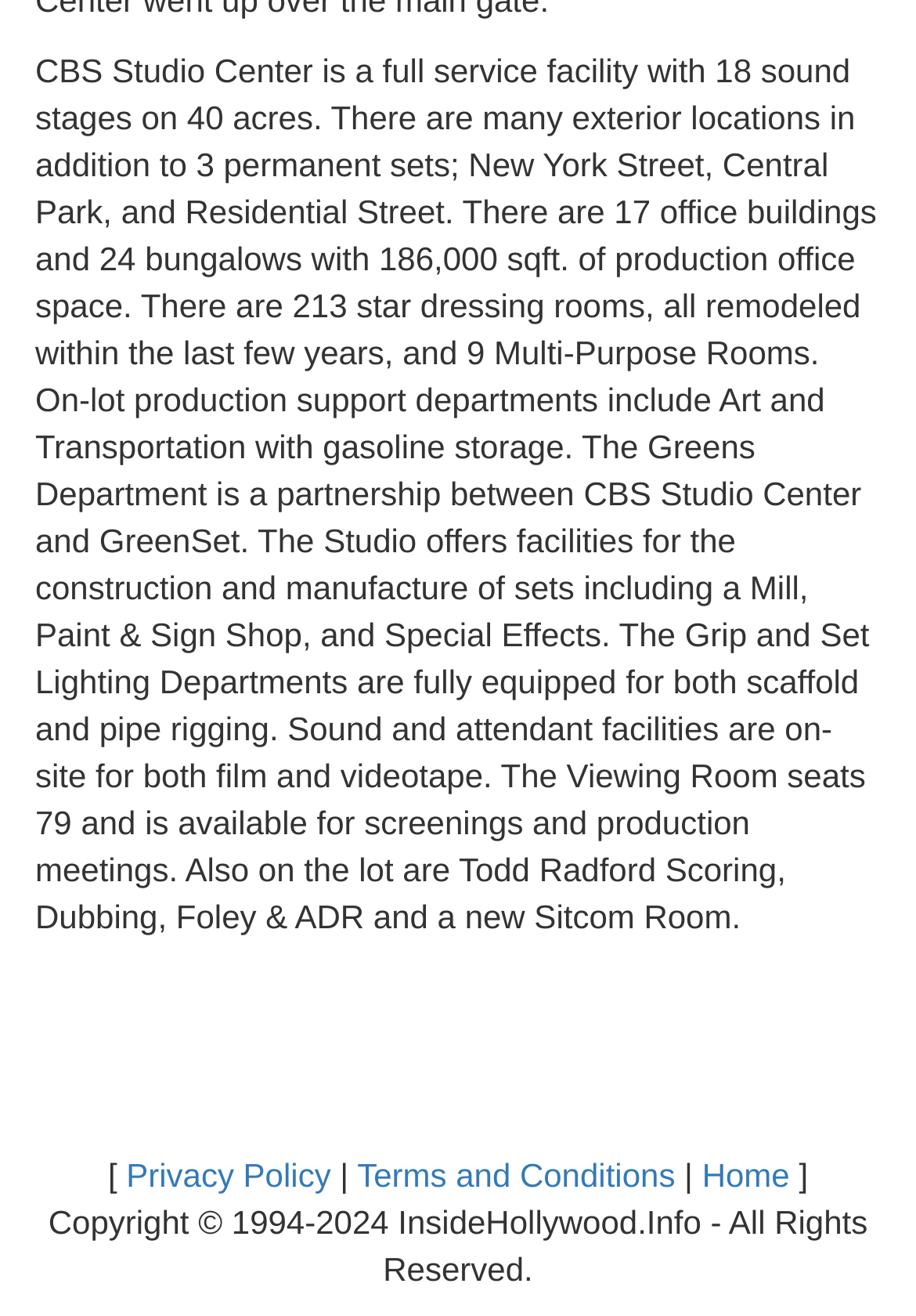Determine the bounding box of the UI component based on this description: "Home". The bounding box coordinates should be four float values between 0 and 1, i.e., [left, top, right, bottom].

[0.766, 0.878, 0.862, 0.907]